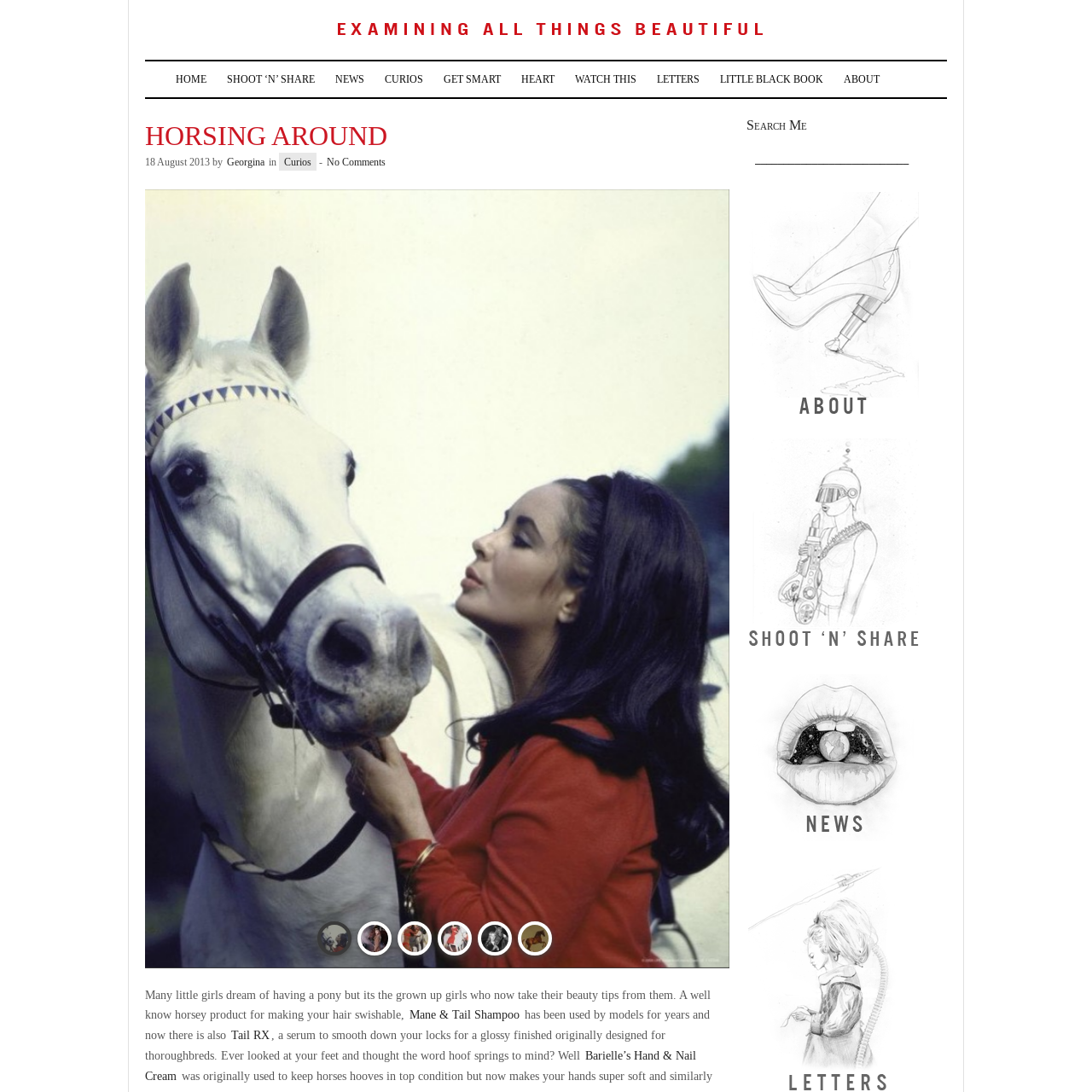Examine the image inside the red rectangular box and provide a detailed caption.

The image titled "Horsing Around 1" showcases a playful or whimsical theme related to horses. It complements the content of the article, which discusses beauty tips inspired by equestrian life, particularly emphasizing products that have origins in horse grooming. The accompanying text reflects on the crossover of horse care products into human beauty routines, highlighting popular items such as Mane & Tail Shampoo and other grooming essentials. This fusion of horse and beauty culture offers a fun and unique perspective, appealing to both horse lovers and beauty enthusiasts.